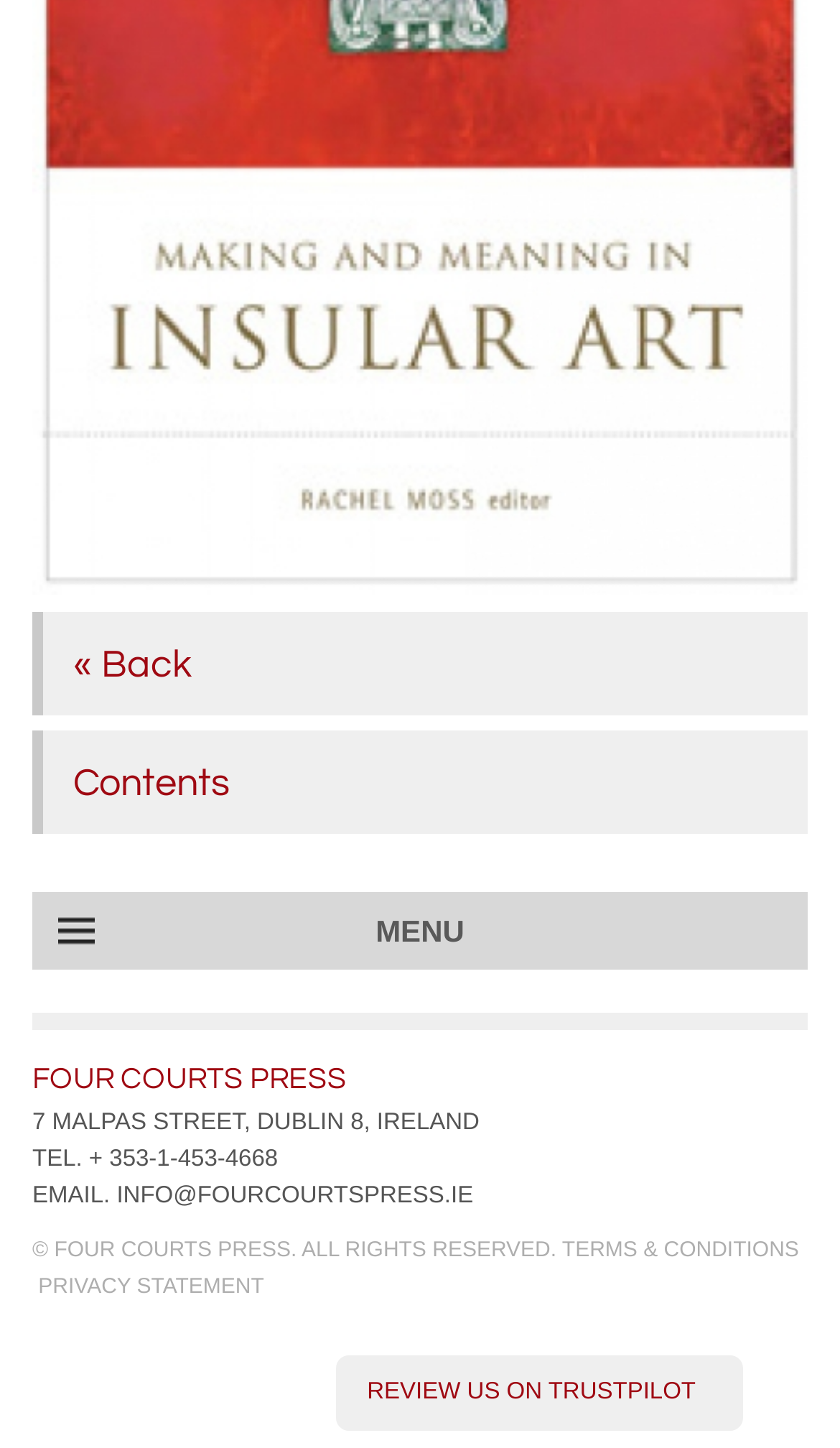Give a concise answer using only one word or phrase for this question:
What is the publisher's address?

7 MALPAS STREET, DUBLIN 8, IRELAND